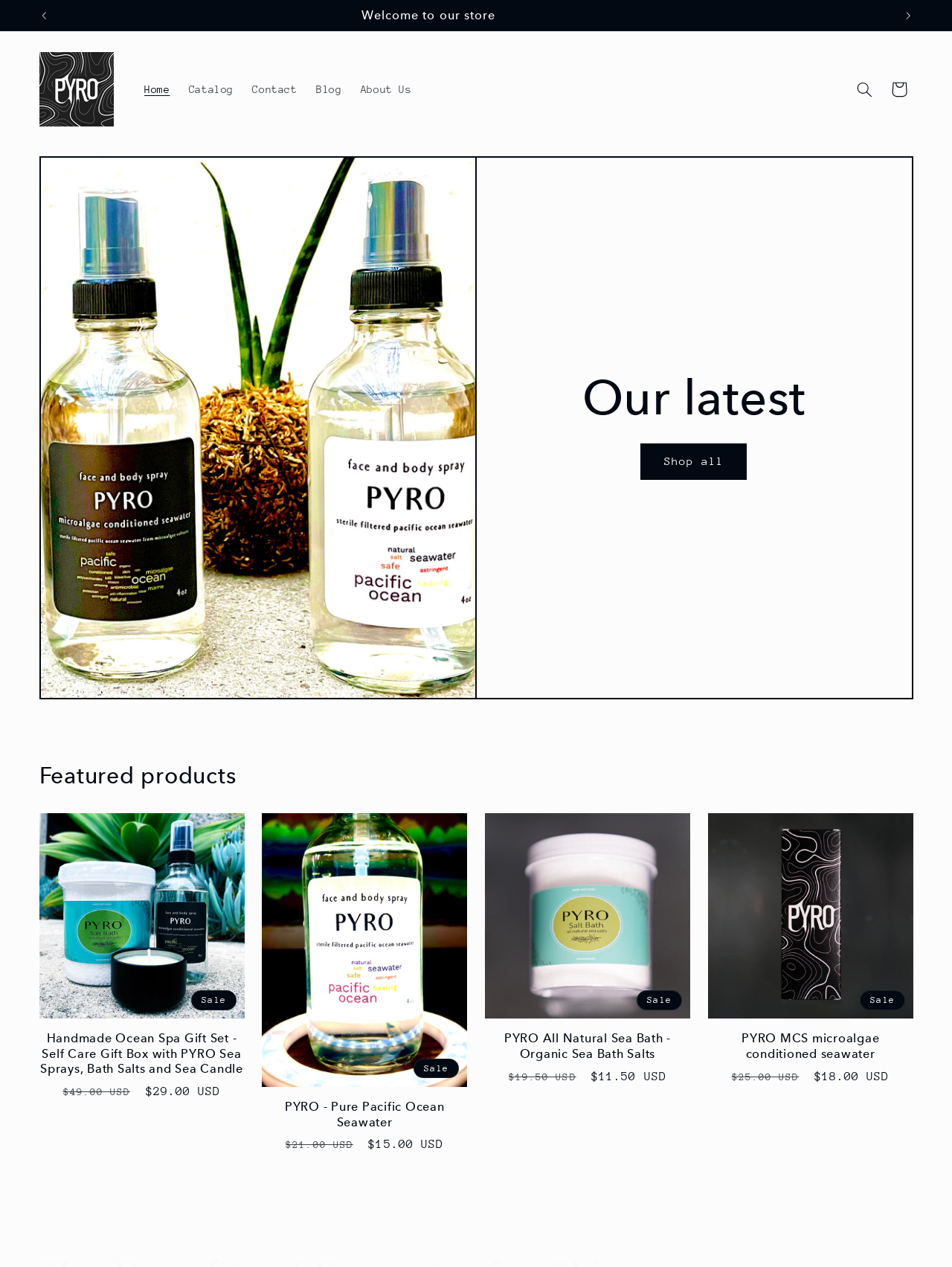Locate the bounding box coordinates of the element's region that should be clicked to carry out the following instruction: "Go to the 'Catalog' page". The coordinates need to be four float numbers between 0 and 1, i.e., [left, top, right, bottom].

[0.188, 0.058, 0.255, 0.084]